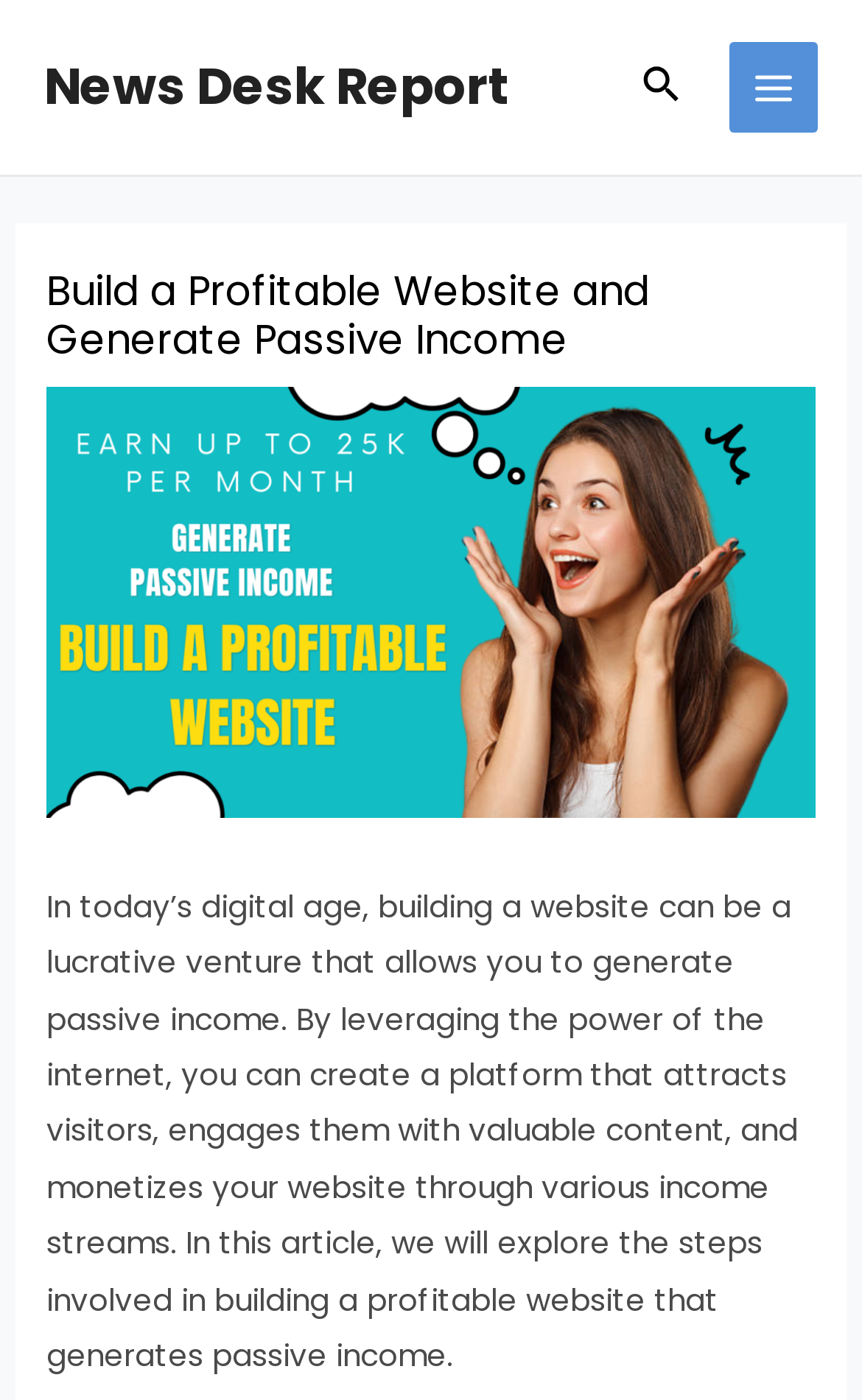What is the main topic of the article?
Refer to the image and give a detailed response to the question.

The article's content discusses the steps involved in building a profitable website that generates passive income, indicating that the main topic of the article is building a profitable website.